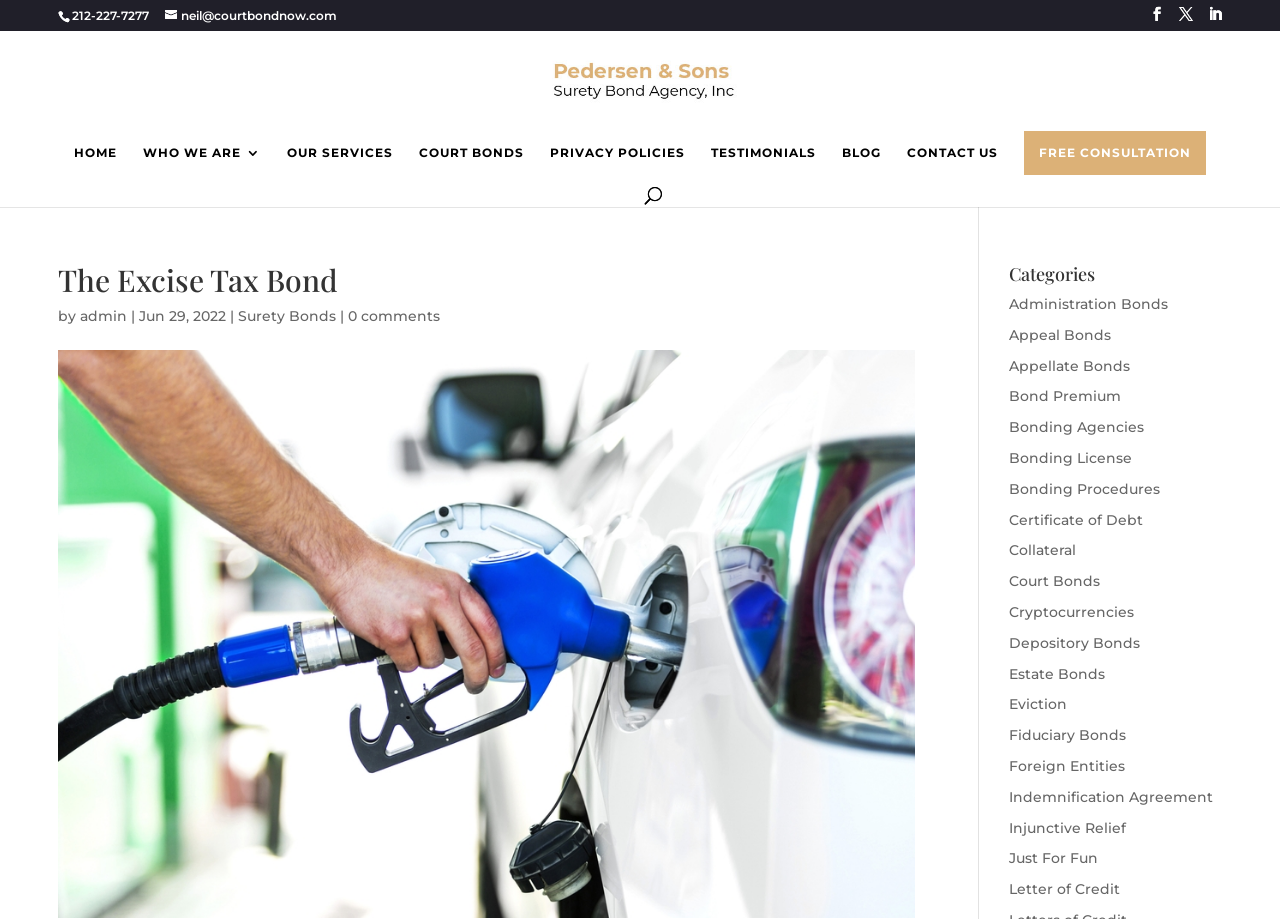Offer a comprehensive description of the webpage’s content and structure.

This webpage is about Pedersen & Sons, a company that provides excise tax bonds, specifically tax fuel bonds under section 4104. The page has a header section with the company's logo and contact information, including a phone number and email address. There are also social media links and a search bar at the top right corner.

Below the header, there is a main heading that reads "The Excise Tax Bond" followed by a subheading with the author's name and the date of publication, June 29, 2022. There is also a link to "Surety Bonds" and a comment section with zero comments.

The main content of the page is an article about excise tax bonds, accompanied by an image of a person pumping gas at a gas pump. The article discusses what is needed for an excise tax bond, specifically a tax fuel bond under section 4104, and how it ensures the payment of the tax imposed.

On the right-hand side of the page, there is a sidebar with a list of categories, including administration bonds, appeal bonds, appellate bonds, and more. There are 19 categories in total, each with a link to a related page.

At the top of the page, there is a navigation menu with links to different sections of the website, including home, who we are, our services, court bonds, privacy policies, testimonials, blog, and contact us. There is also a call-to-action button for a free consultation.